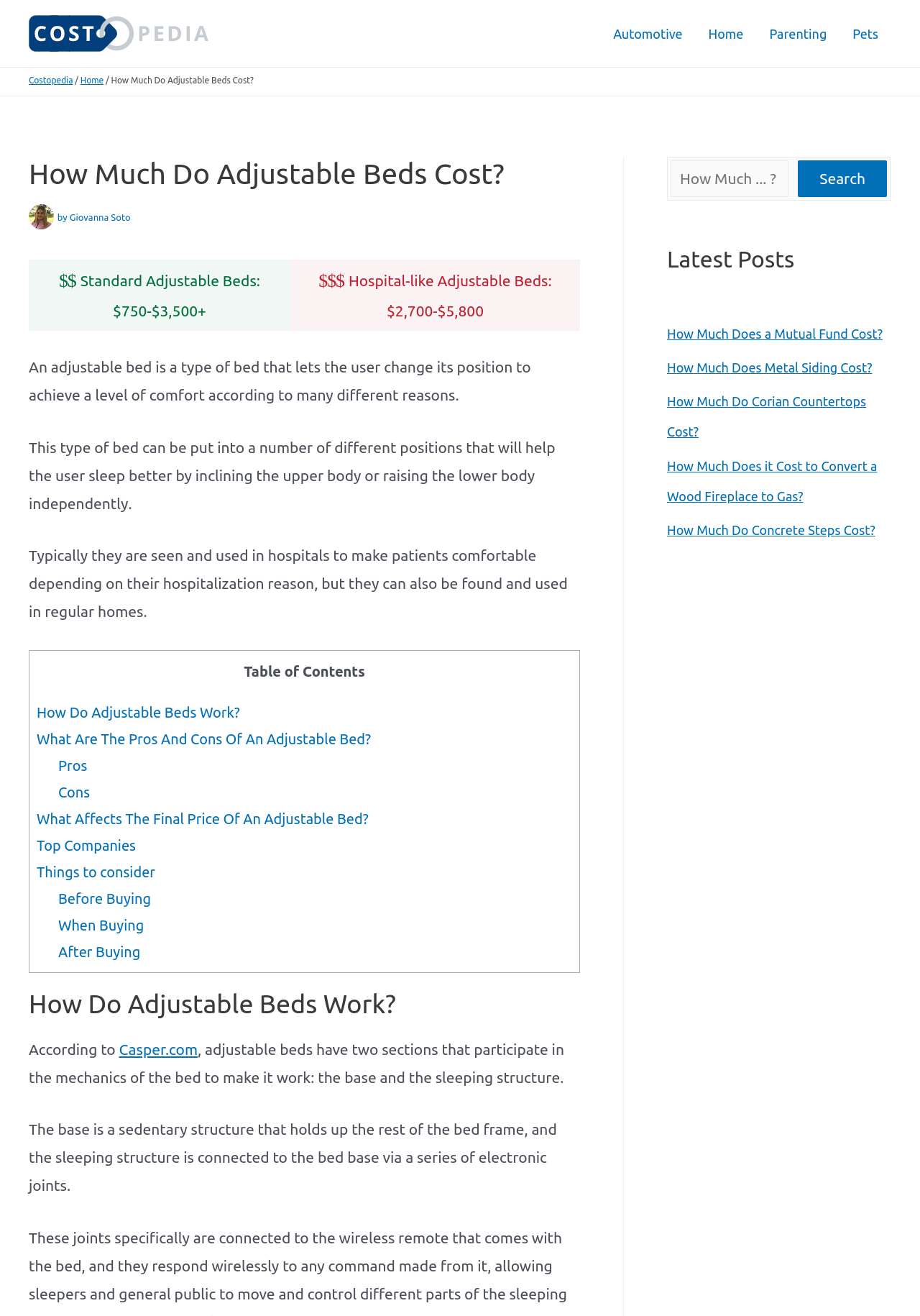Please identify the bounding box coordinates of the element on the webpage that should be clicked to follow this instruction: "Click on ABOUT US". The bounding box coordinates should be given as four float numbers between 0 and 1, formatted as [left, top, right, bottom].

None